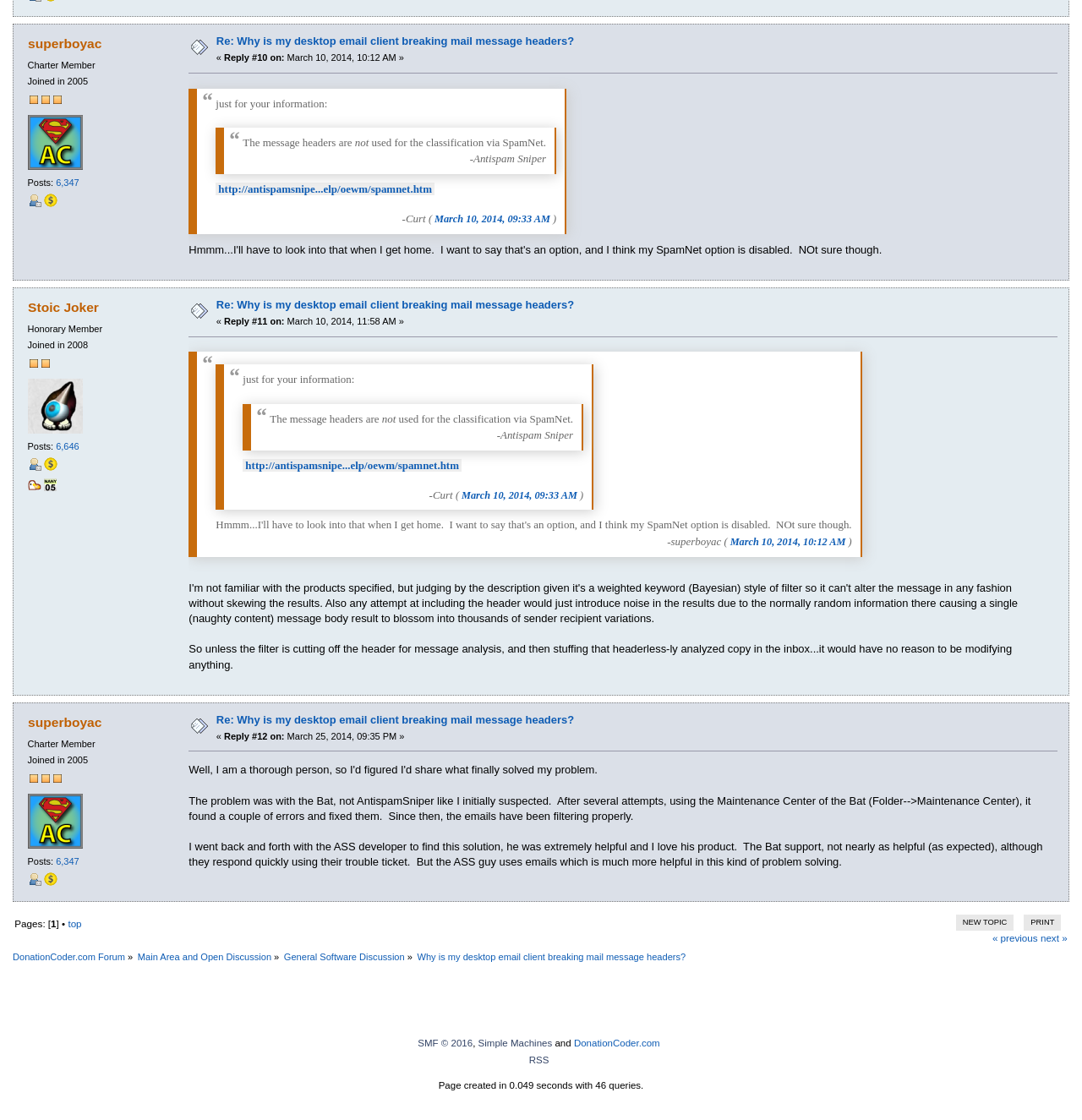How many posts does superboyac have?
Utilize the information in the image to give a detailed answer to the question.

I found the answer by looking at the profile information of superboyac, which is located at the top of the webpage. The text 'Posts: 6,347' is displayed next to the profile picture.